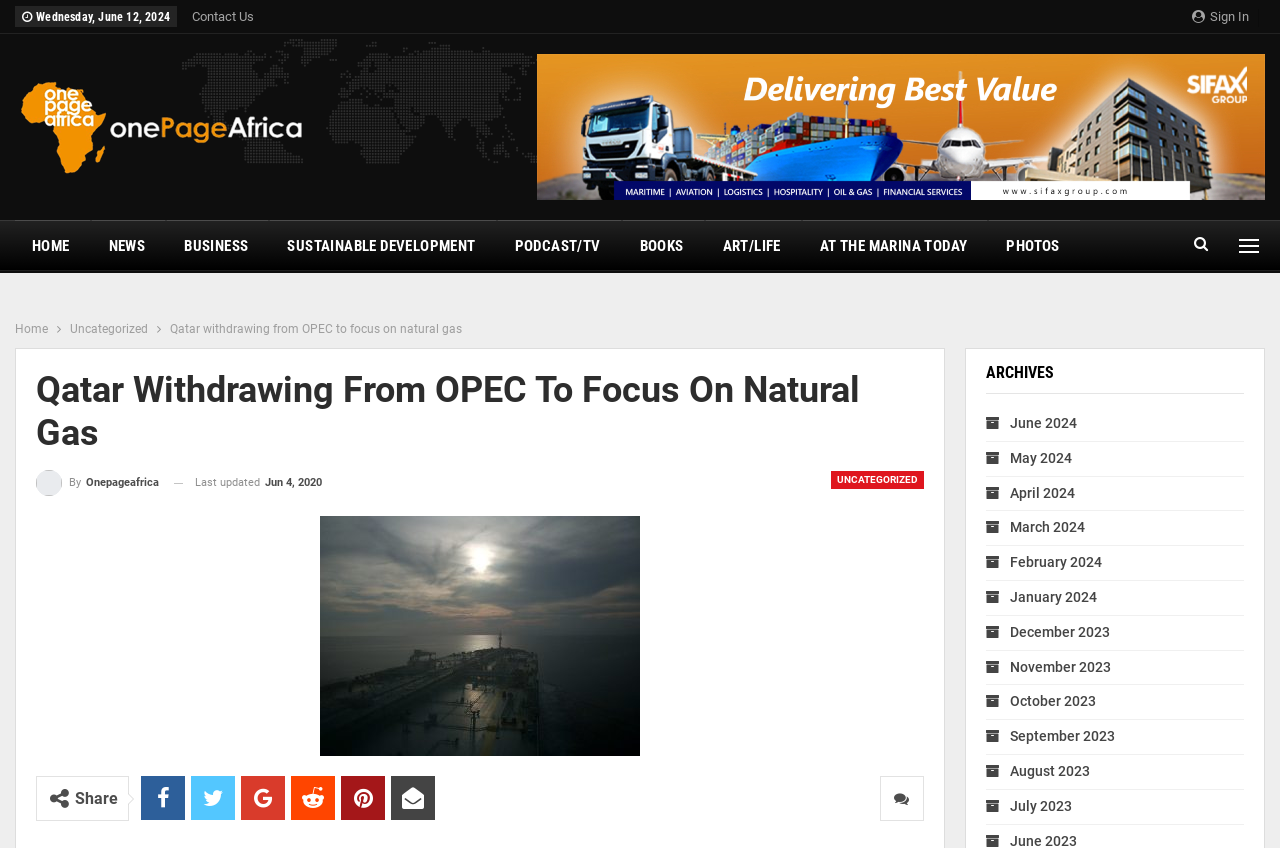Extract the primary header of the webpage and generate its text.

Qatar Withdrawing From OPEC To Focus On Natural Gas